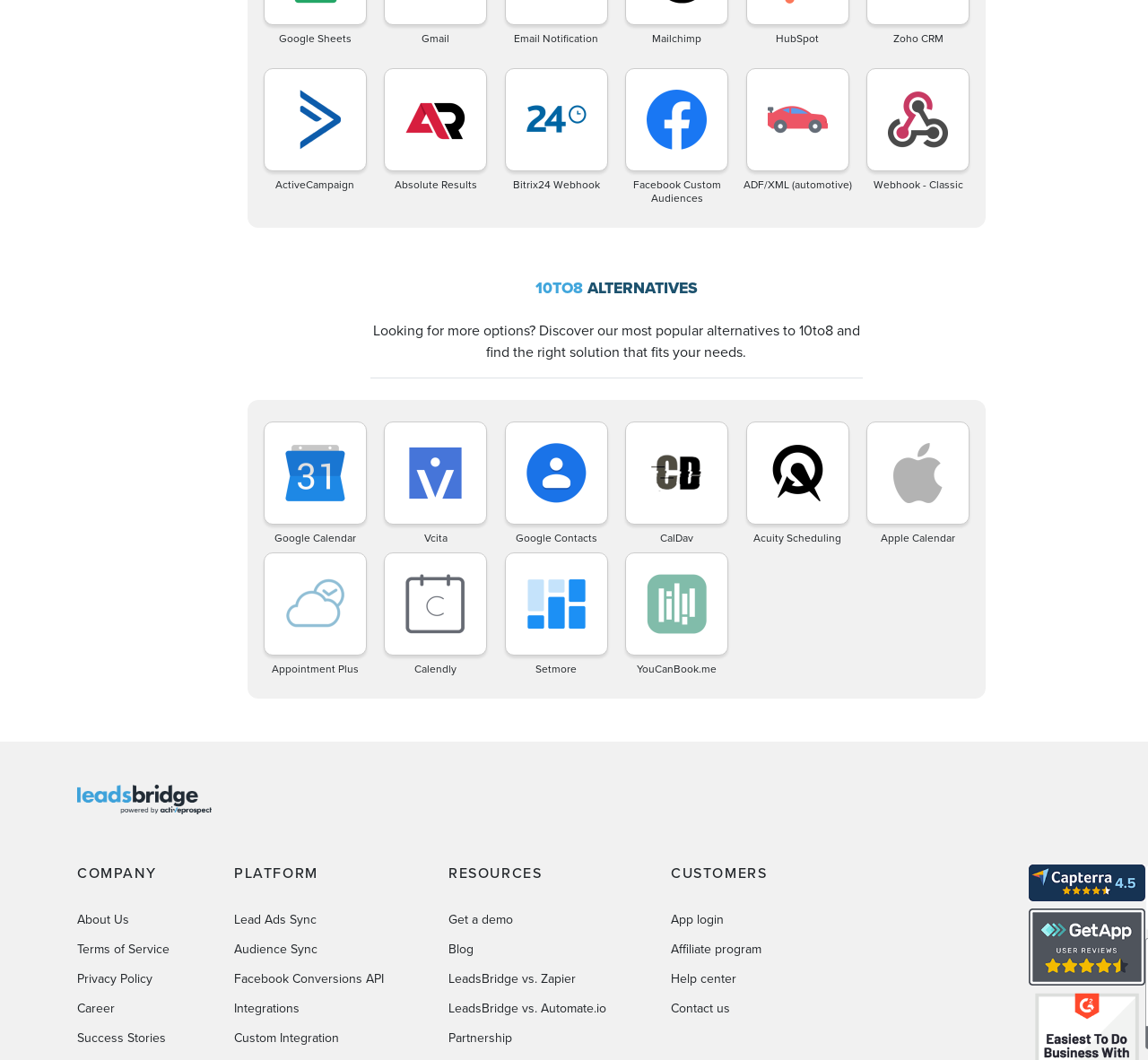Answer the question with a brief word or phrase:
What type of resources are provided in the 'RESOURCES' section?

Demo, blog, and comparison articles